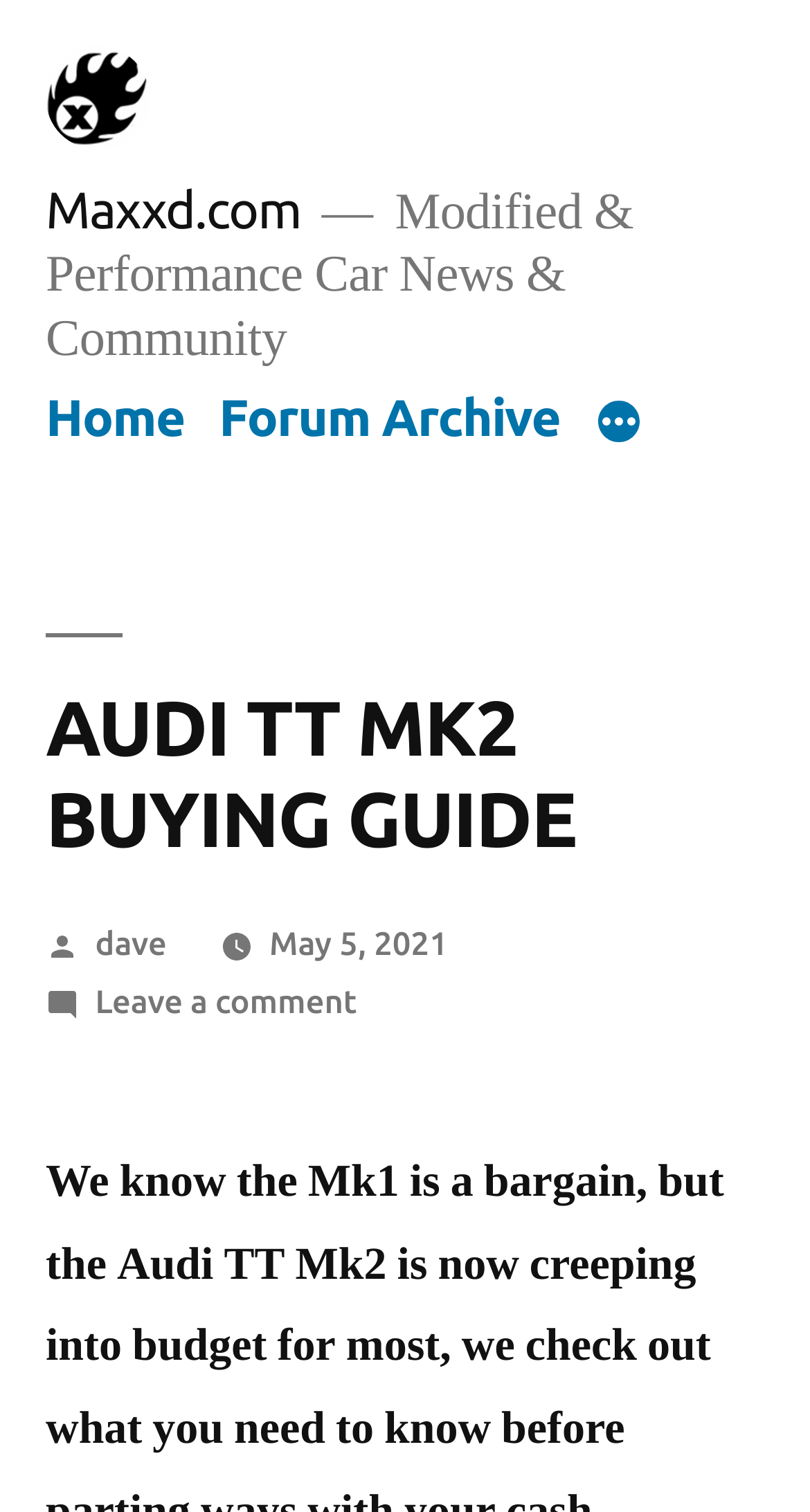When was the article published?
Answer briefly with a single word or phrase based on the image.

May 5, 2021